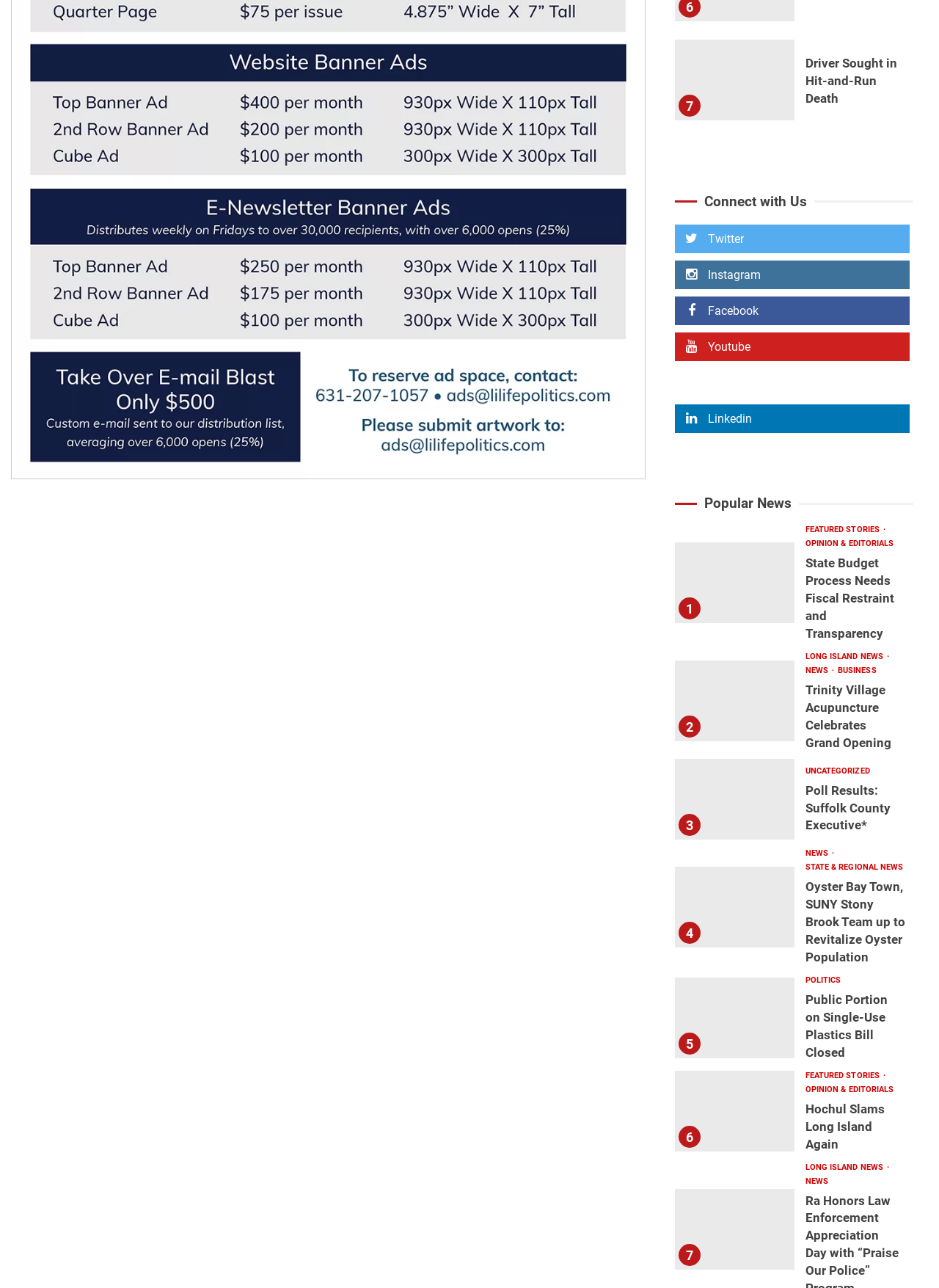Using the provided element description: "Long Island News", identify the bounding box coordinates. The coordinates should be four floats between 0 and 1 in the order [left, top, right, bottom].

[0.857, 0.903, 0.947, 0.909]